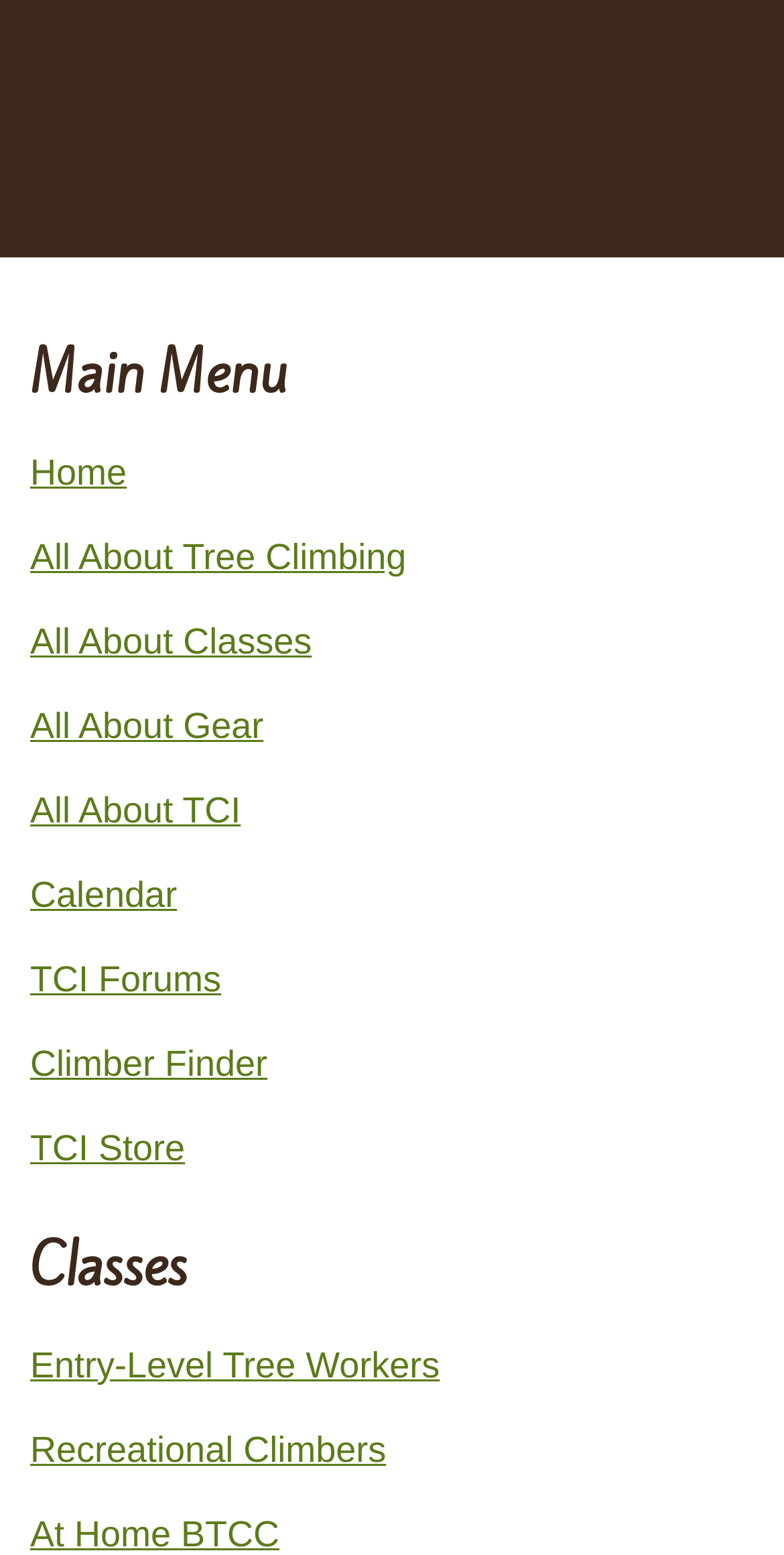Based on the image, provide a detailed response to the question:
How many main menu items are there?

I counted the number of links under the 'Main Menu' heading, which are 'Home', 'All About Tree Climbing', 'All About Classes', 'All About Gear', 'All About TCI', 'Calendar', 'TCI Forums', 'Climber Finder', and 'TCI Store'. There are 9 links in total.